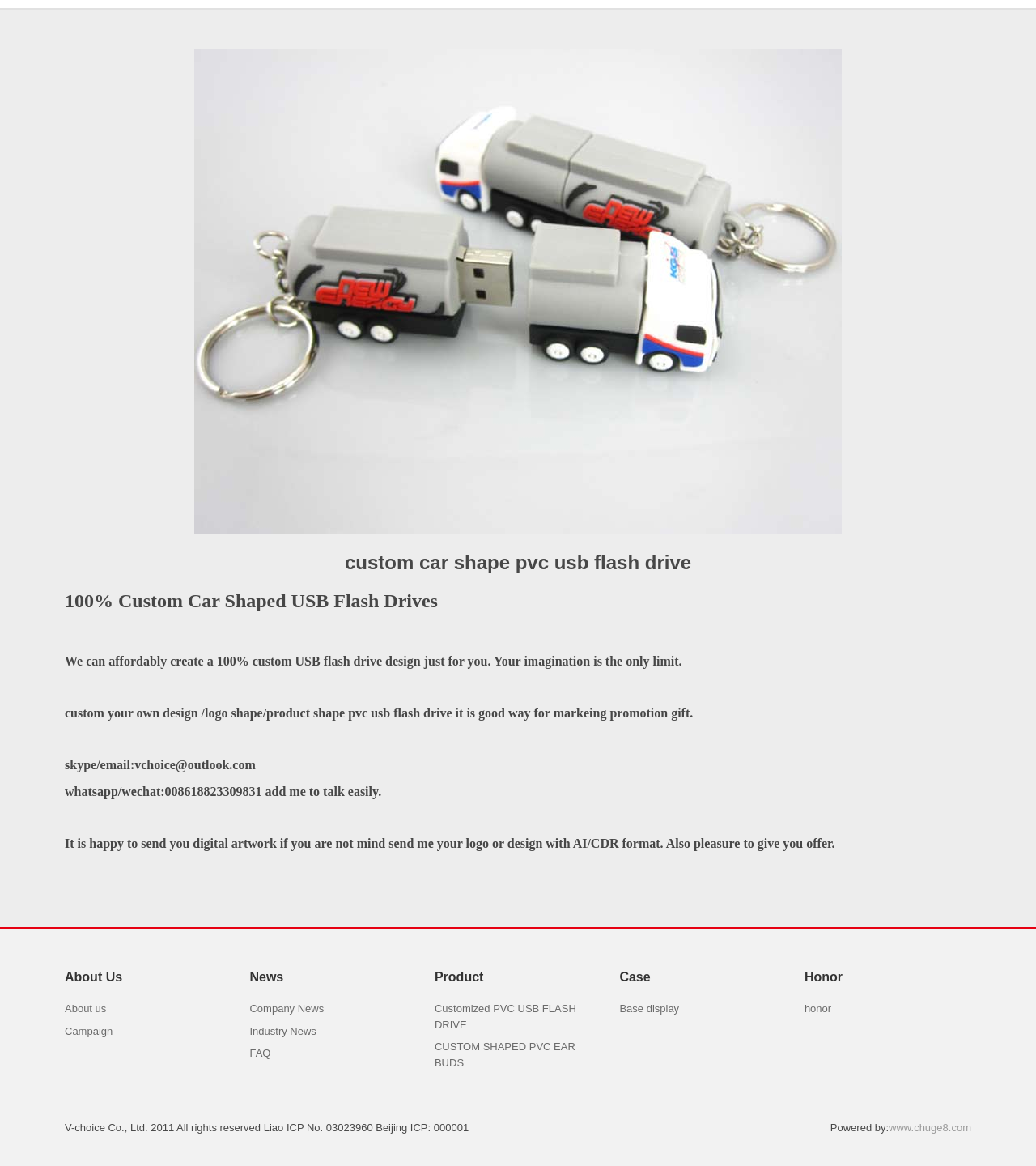Given the description "honor", determine the bounding box of the corresponding UI element.

[0.776, 0.86, 0.802, 0.87]